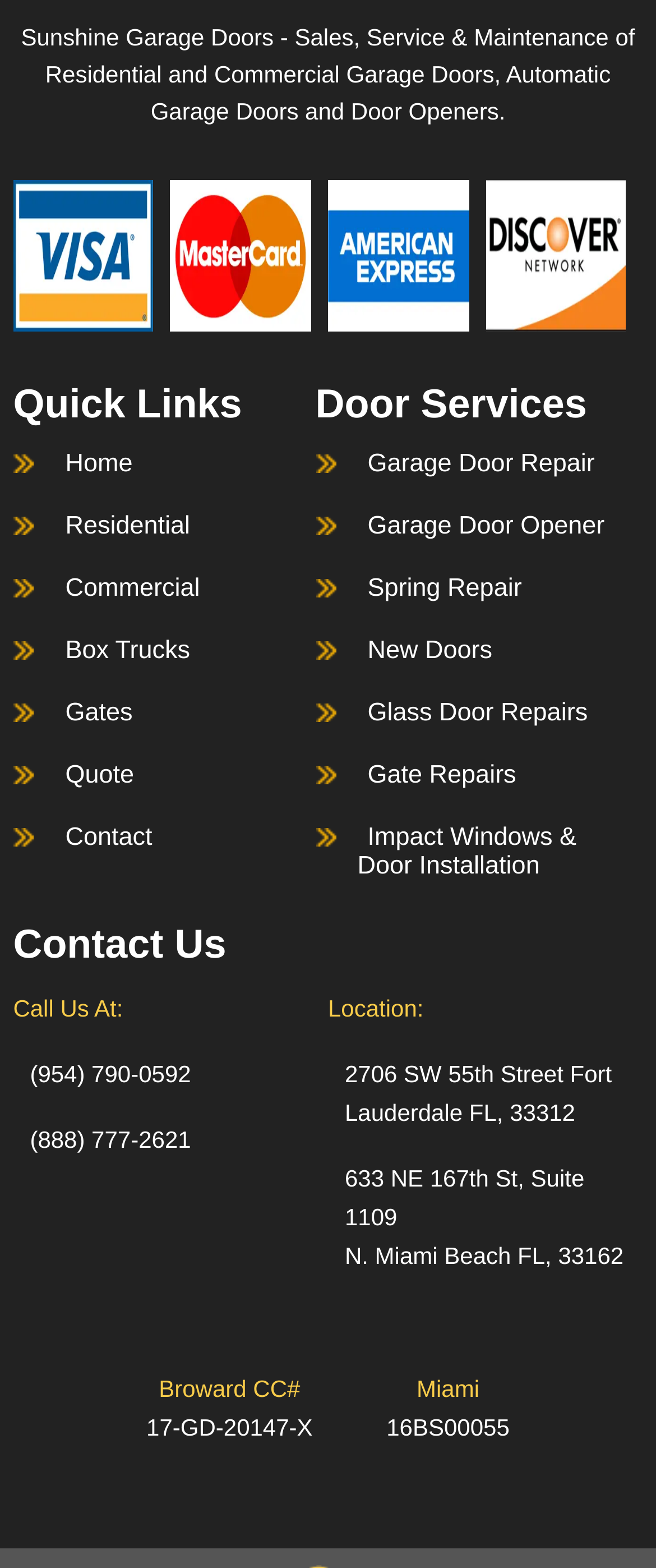What type of services does Sunshine Garage Doors offer?
Provide an in-depth answer to the question, covering all aspects.

Based on the webpage, Sunshine Garage Doors offers various services including garage door repair, garage door opener, spring repair, new doors, glass door repairs, and gate repairs, which can be inferred from the links under the 'Door Services' heading.